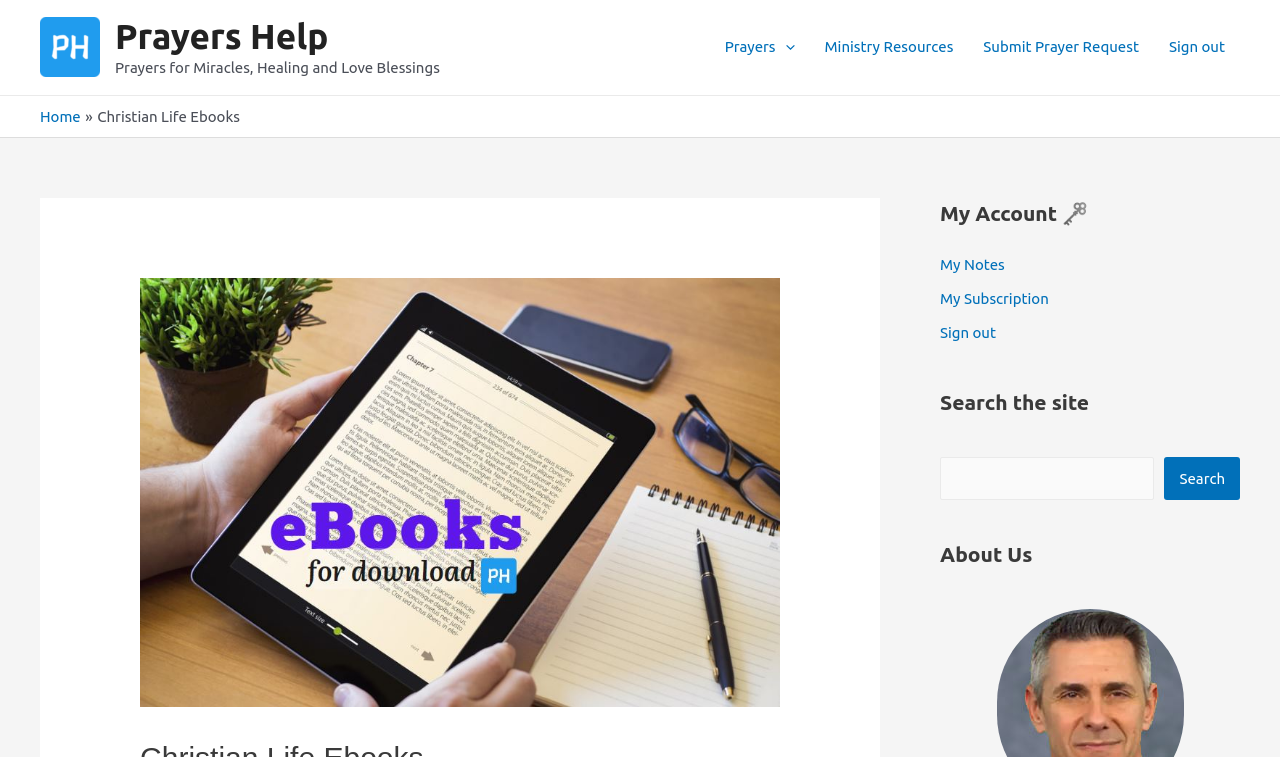Please pinpoint the bounding box coordinates for the region I should click to adhere to this instruction: "Click on Prayers Help".

[0.031, 0.049, 0.078, 0.072]